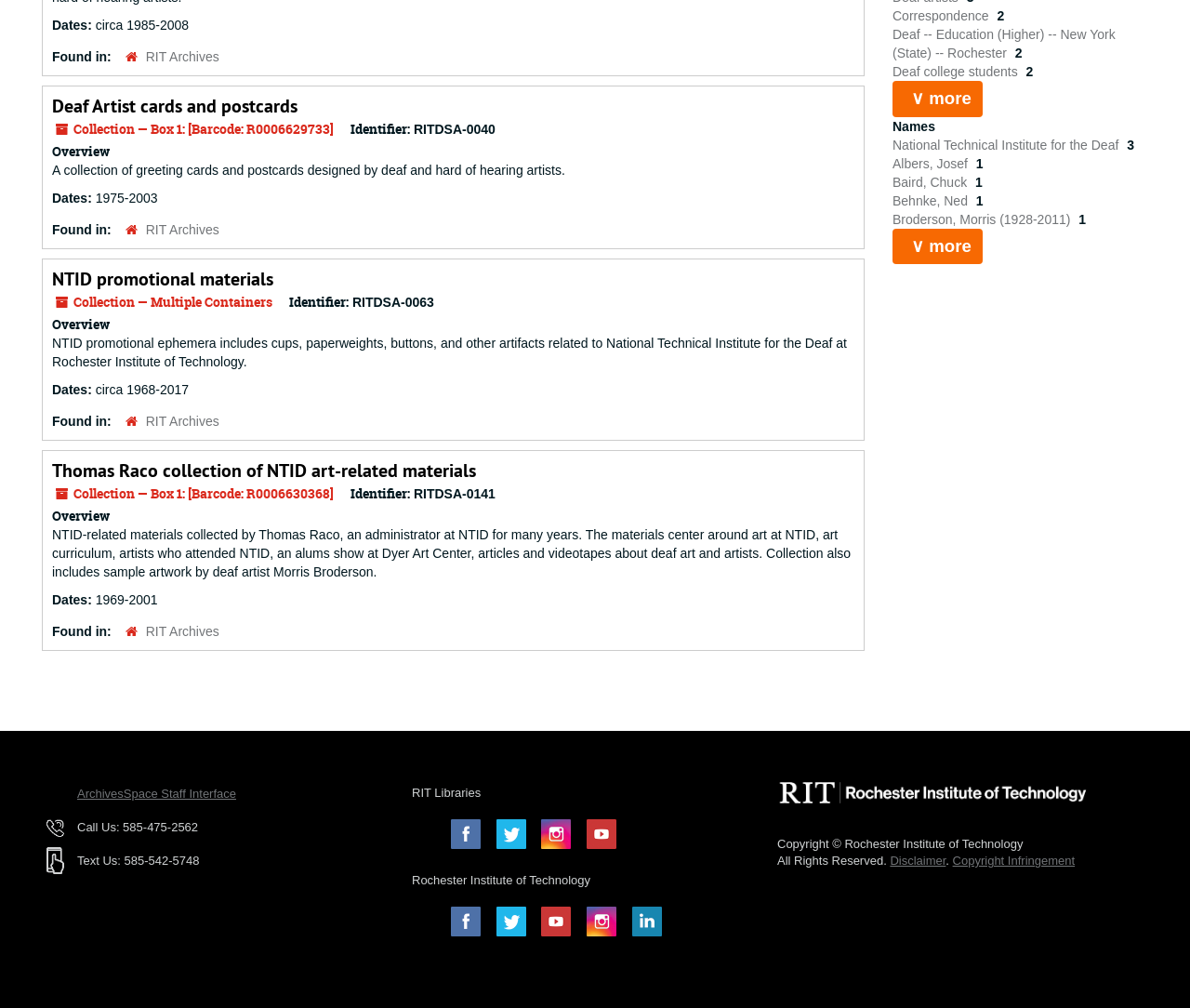Please find the bounding box for the UI element described by: "Copyright Infringement".

[0.8, 0.847, 0.903, 0.861]